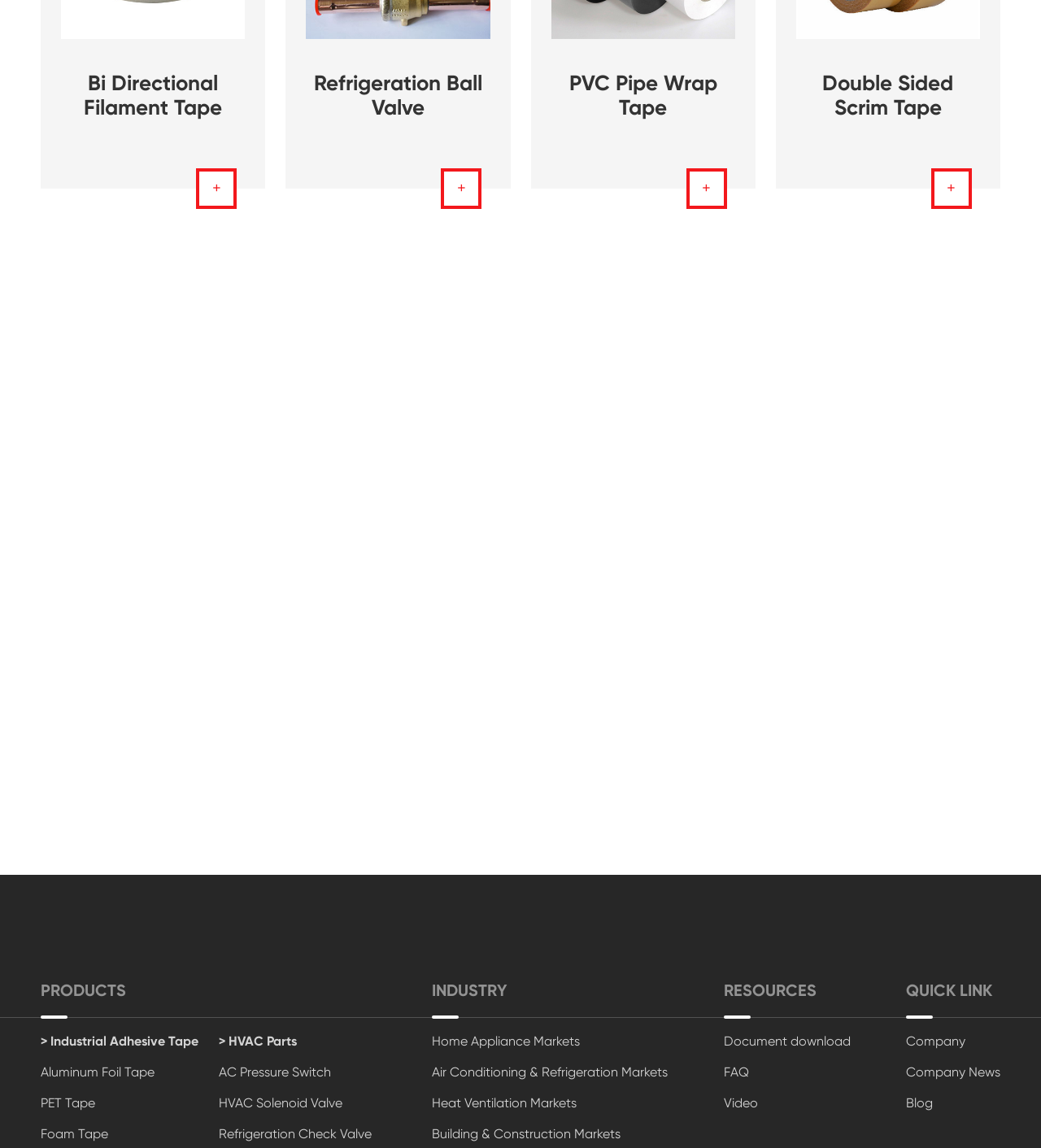Please provide a comprehensive answer to the question below using the information from the image: How many resource links are there?

Under the 'RESOURCES' link, I found three resource links: 'Document download', 'FAQ', and 'Video'.